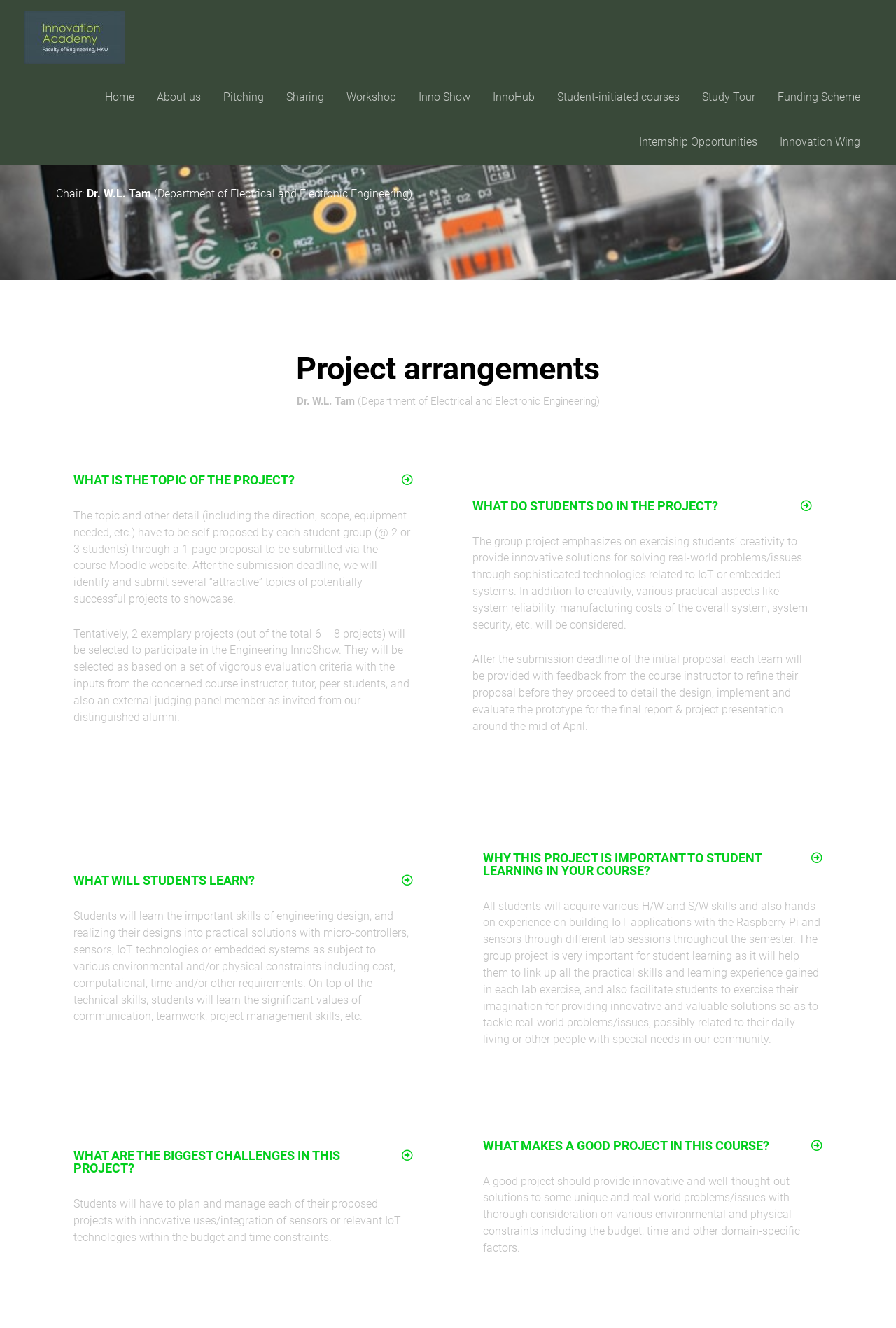Who is the chair of the project?
Give a one-word or short phrase answer based on the image.

Dr. W.L. Tam